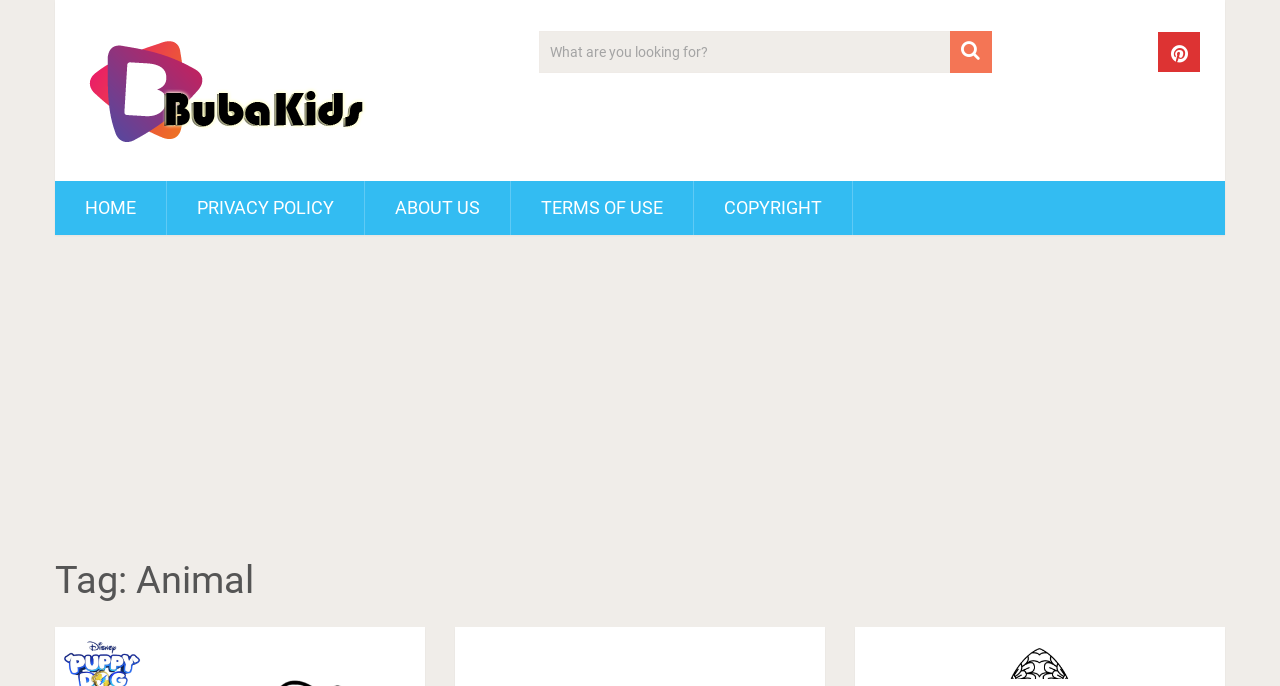Using the description "alt="BubaKids.com"", locate and provide the bounding box of the UI element.

[0.062, 0.044, 0.291, 0.222]